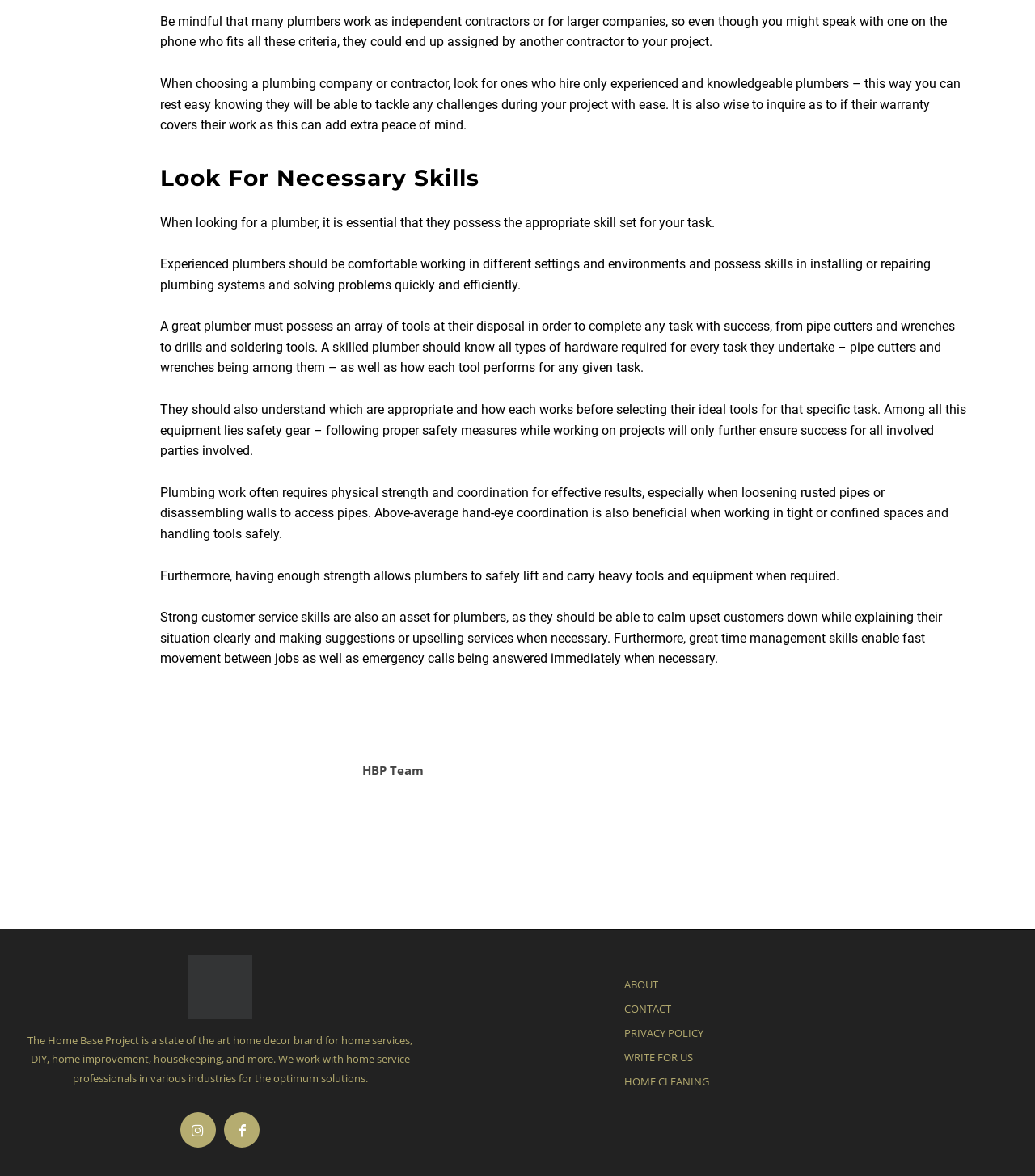Find and indicate the bounding box coordinates of the region you should select to follow the given instruction: "Click on the 'HBP Team' link".

[0.233, 0.612, 0.334, 0.702]